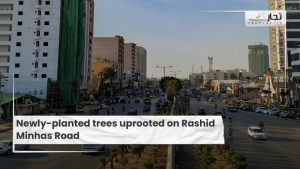Utilize the details in the image to give a detailed response to the question: What is the atmosphere reflected in the image?

The caption describes the overall atmosphere as a blend of urban life and the implications of environmental management in city planning, which is reflected in the image showcasing a bustling urban environment with ongoing development and environmental concerns.